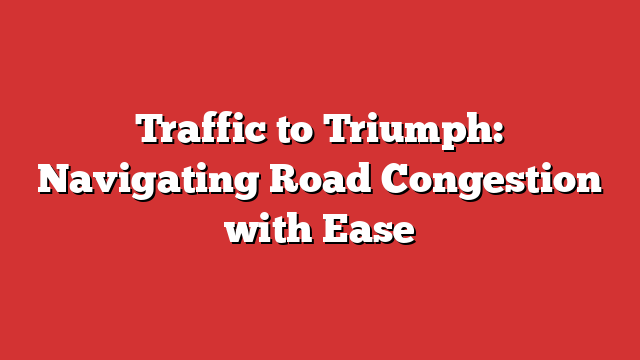What is the purpose of the typographic design? Observe the screenshot and provide a one-word or short phrase answer.

catching the viewer's attention